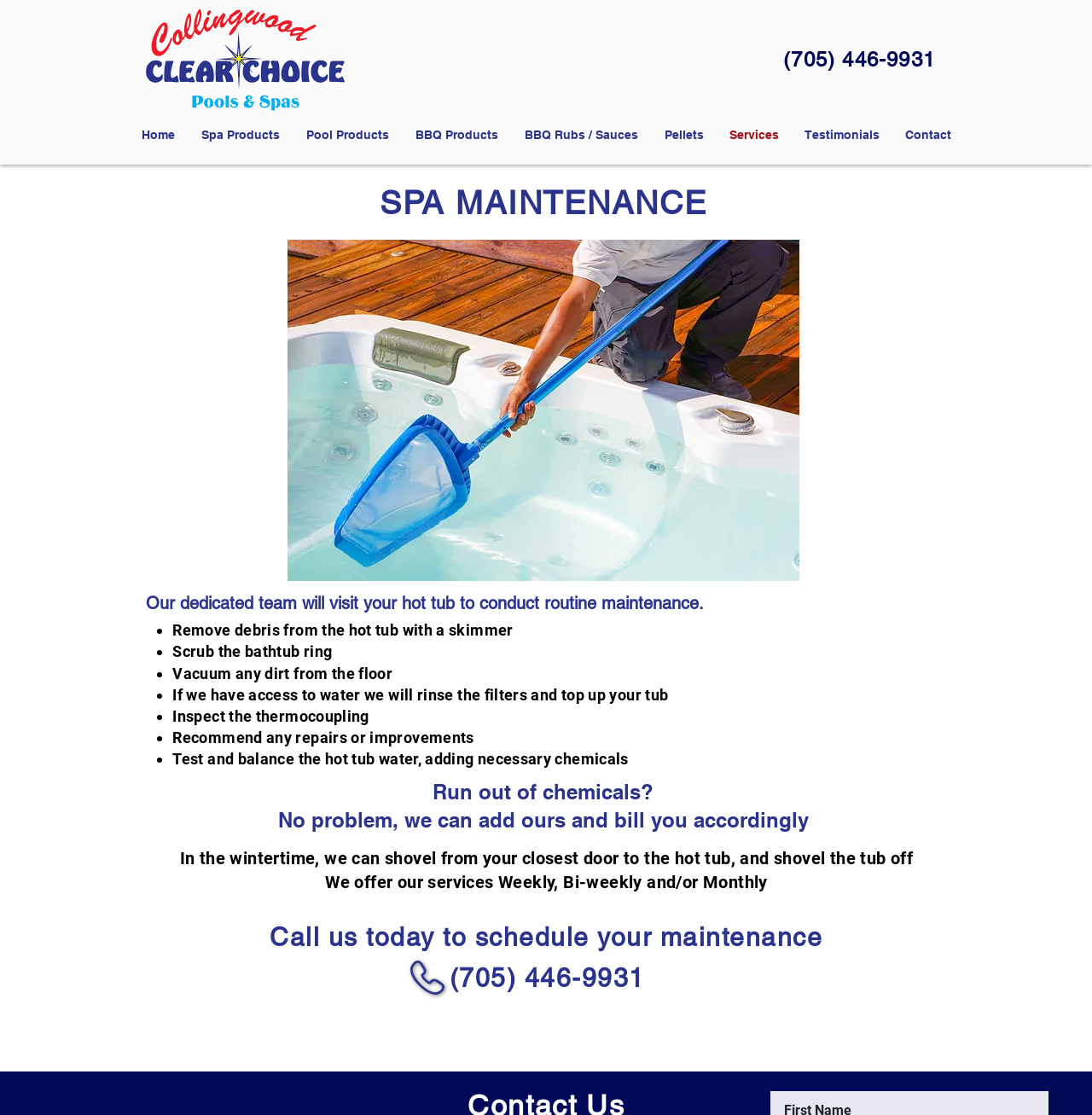Determine the bounding box coordinates of the section to be clicked to follow the instruction: "Click the 'Home' link". The coordinates should be given as four float numbers between 0 and 1, formatted as [left, top, right, bottom].

[0.117, 0.106, 0.172, 0.136]